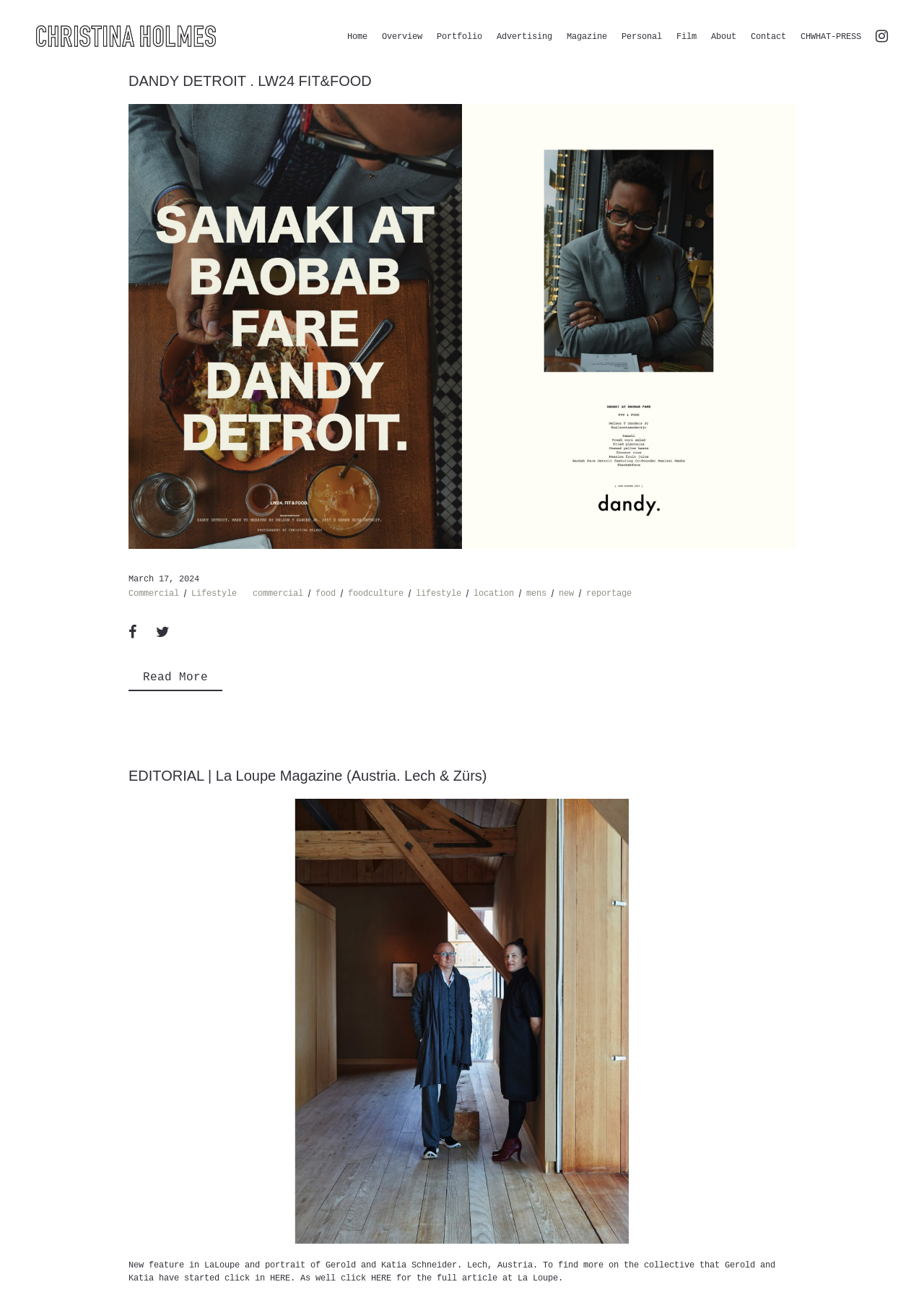Please identify the bounding box coordinates of the element I need to click to follow this instruction: "view portfolio".

[0.473, 0.024, 0.522, 0.031]